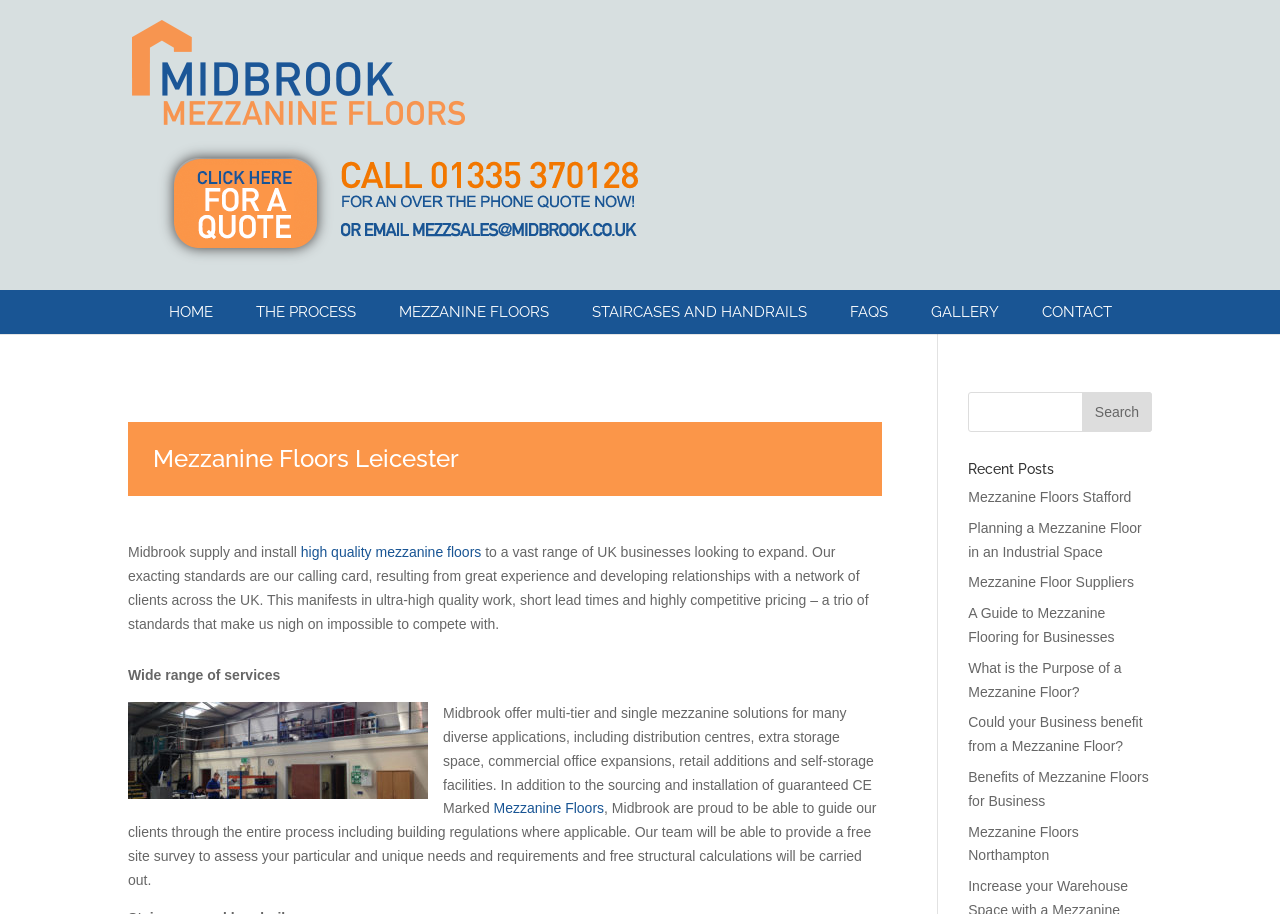Using the element description: "Mezzanine Floors", determine the bounding box coordinates. The coordinates should be in the format [left, top, right, bottom], with values between 0 and 1.

[0.386, 0.74, 0.472, 0.758]